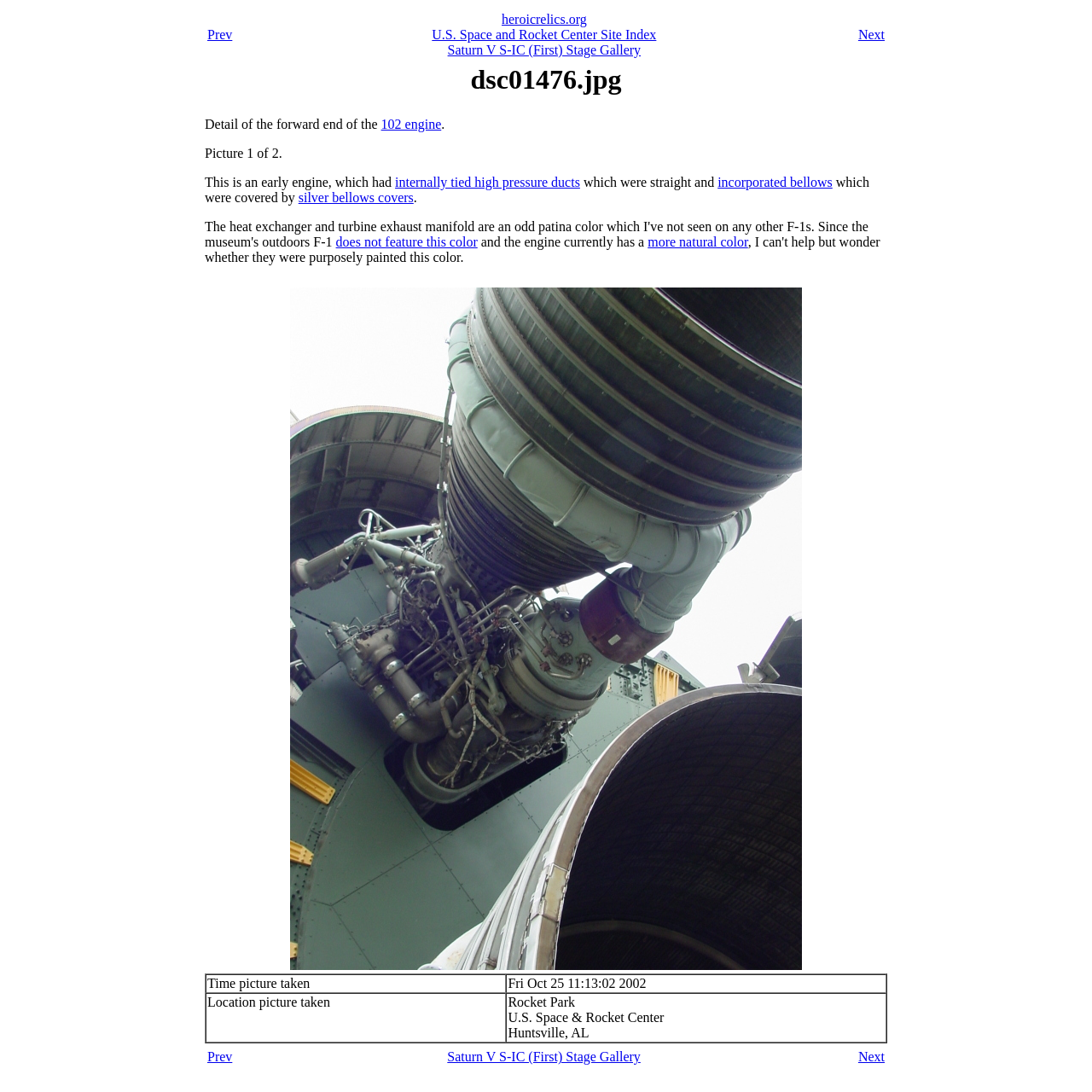Find the bounding box coordinates for the area that must be clicked to perform this action: "Read more about the DIY Stamped Tile Coaster project".

None